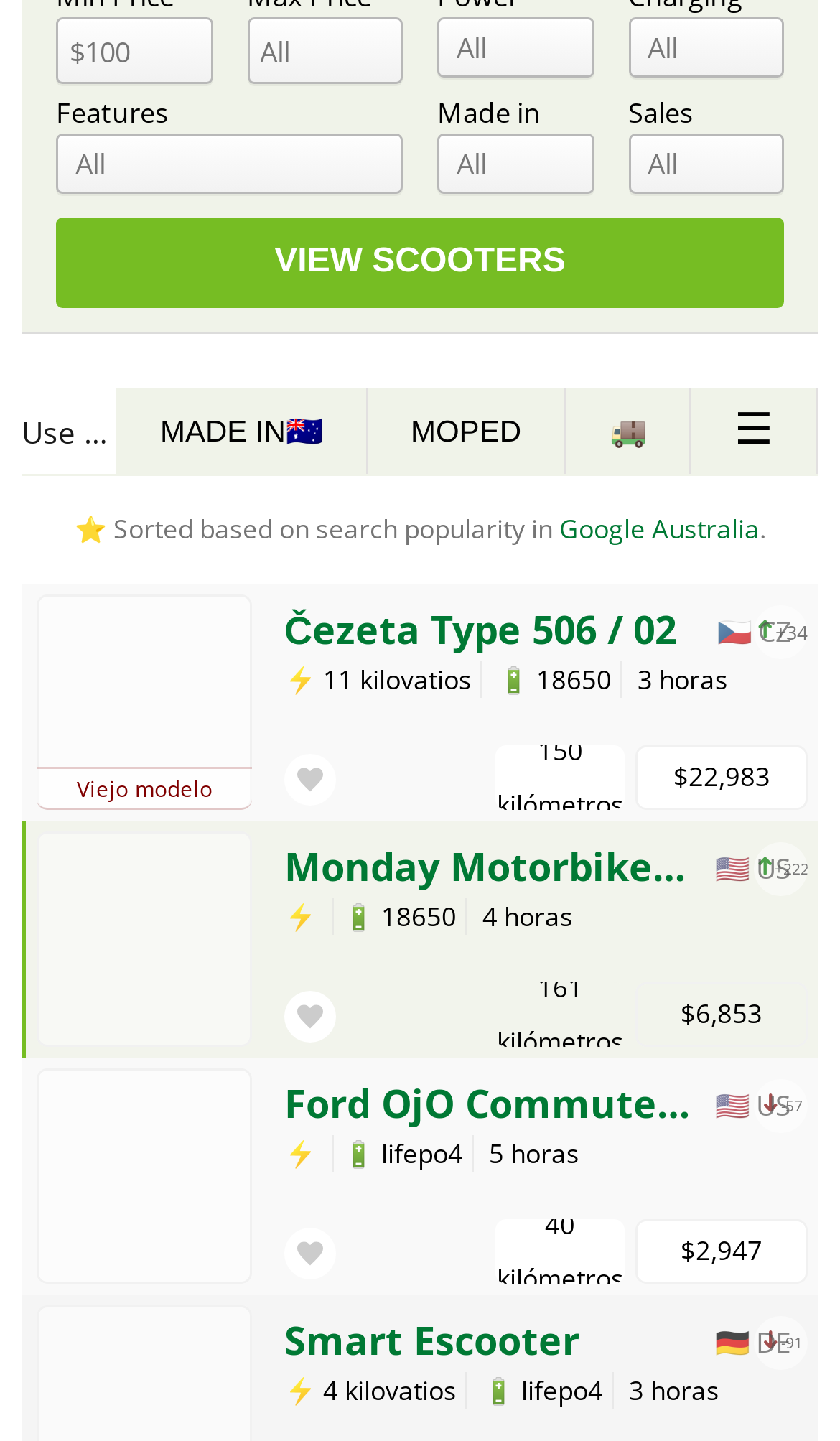Using the element description provided, determine the bounding box coordinates in the format (top-left x, top-left y, bottom-right x, bottom-right y). Ensure that all values are floating point numbers between 0 and 1. Element description: aria-label="View Scooters" value="View Scooters"

[0.067, 0.151, 0.933, 0.213]